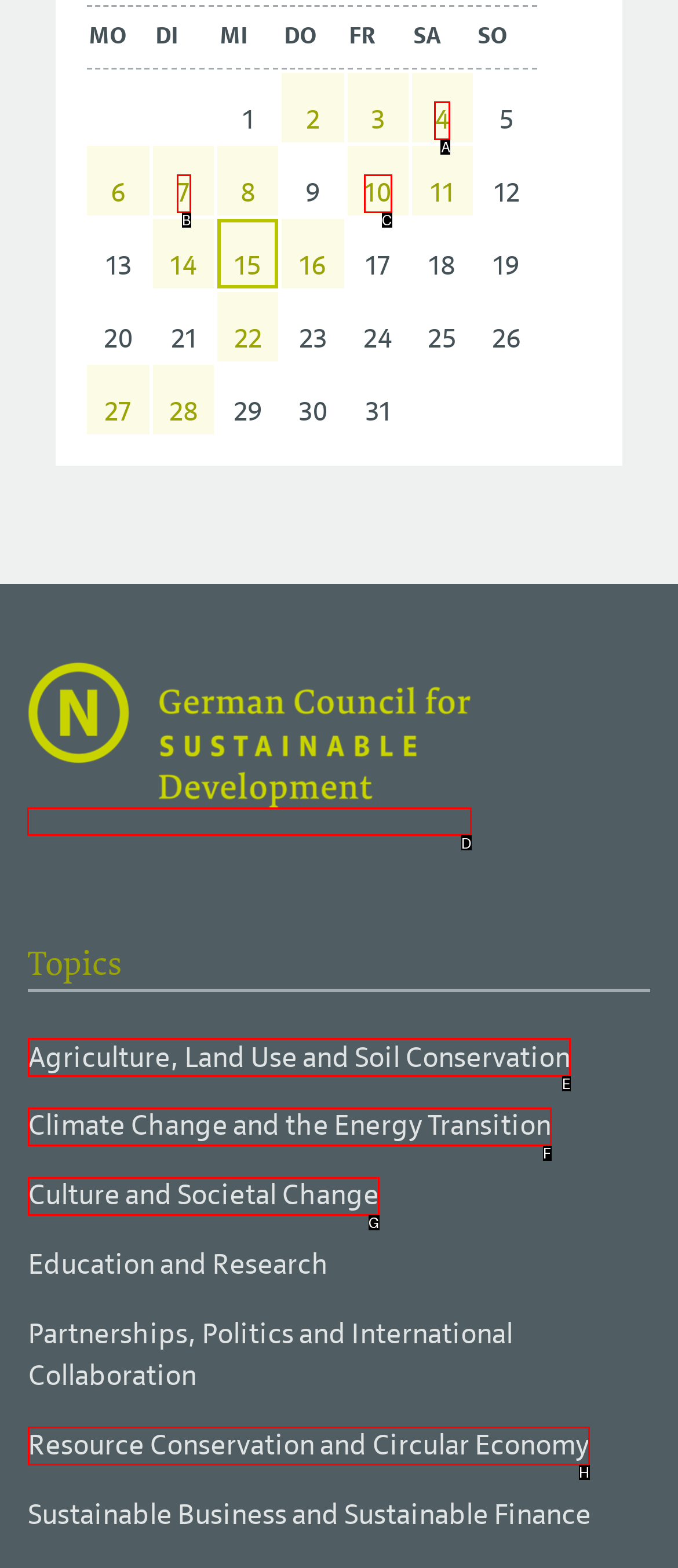Which lettered option should I select to achieve the task: Click on RNE Logo according to the highlighted elements in the screenshot?

D